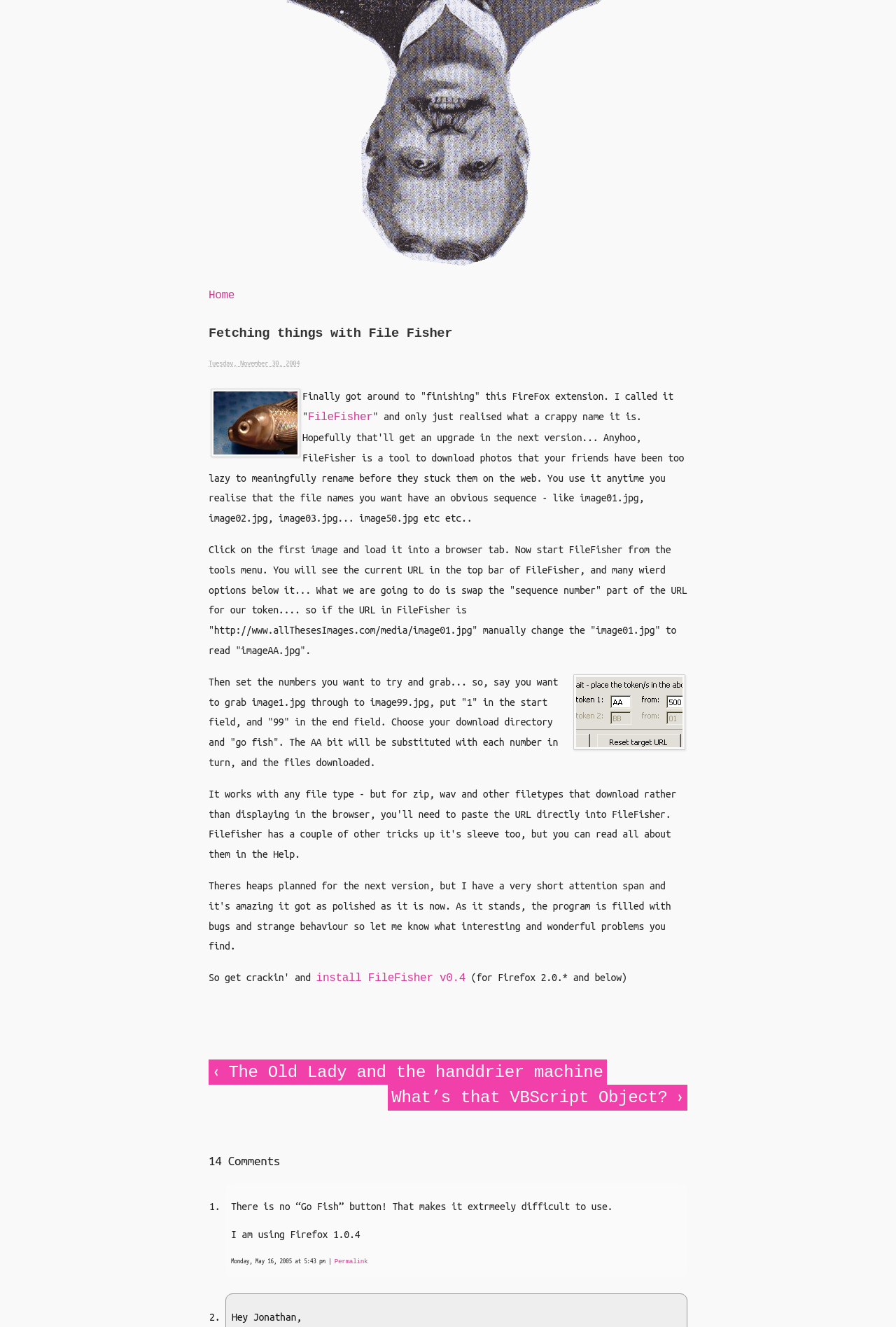Please specify the bounding box coordinates of the clickable section necessary to execute the following command: "Click on the 'install FileFisher v0.4' link".

[0.353, 0.733, 0.52, 0.742]